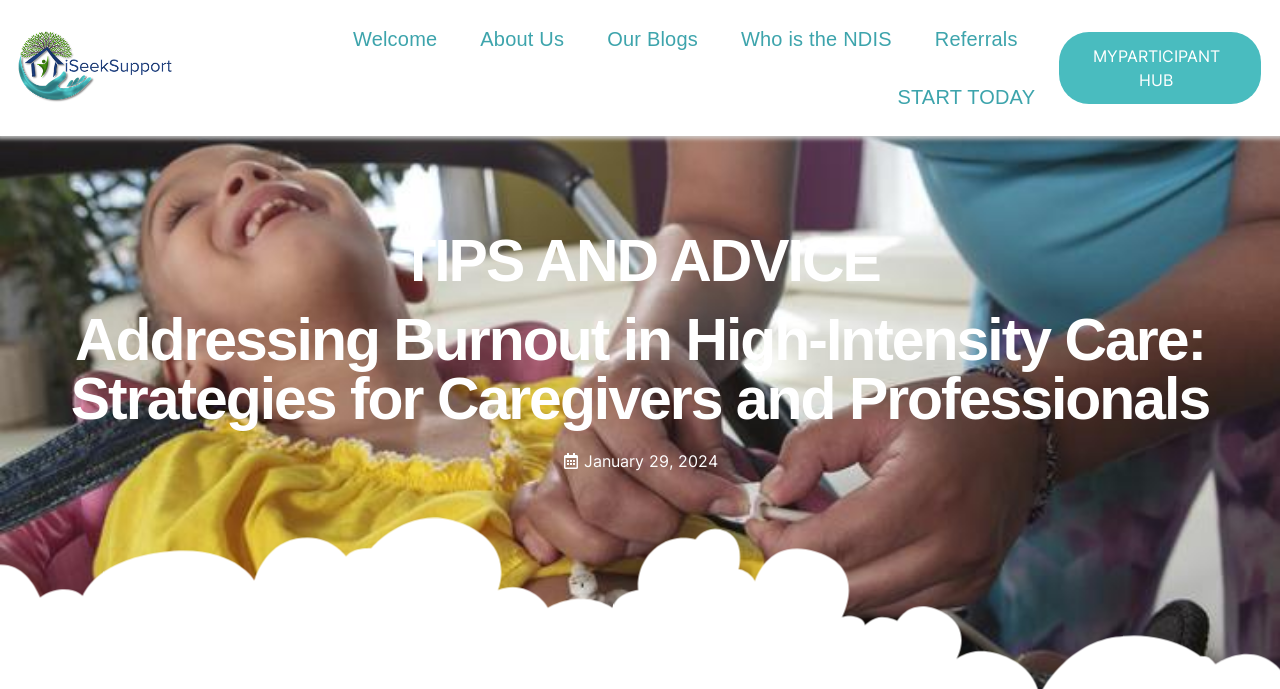Please provide a short answer using a single word or phrase for the question:
What is the title of the second heading?

Addressing Burnout in High-Intensity Care: Strategies for Caregivers and Professionals